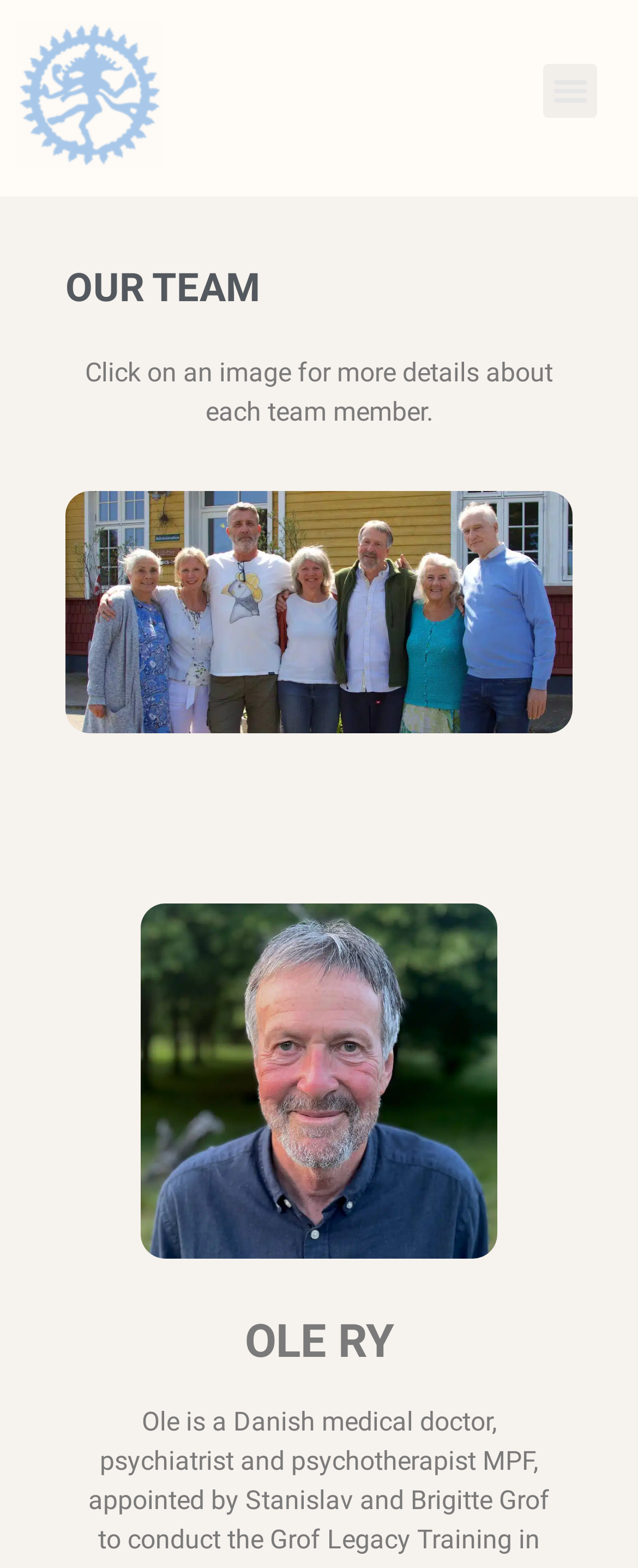Predict the bounding box coordinates of the UI element that matches this description: "OLE RY". The coordinates should be in the format [left, top, right, bottom] with each value between 0 and 1.

[0.383, 0.838, 0.617, 0.873]